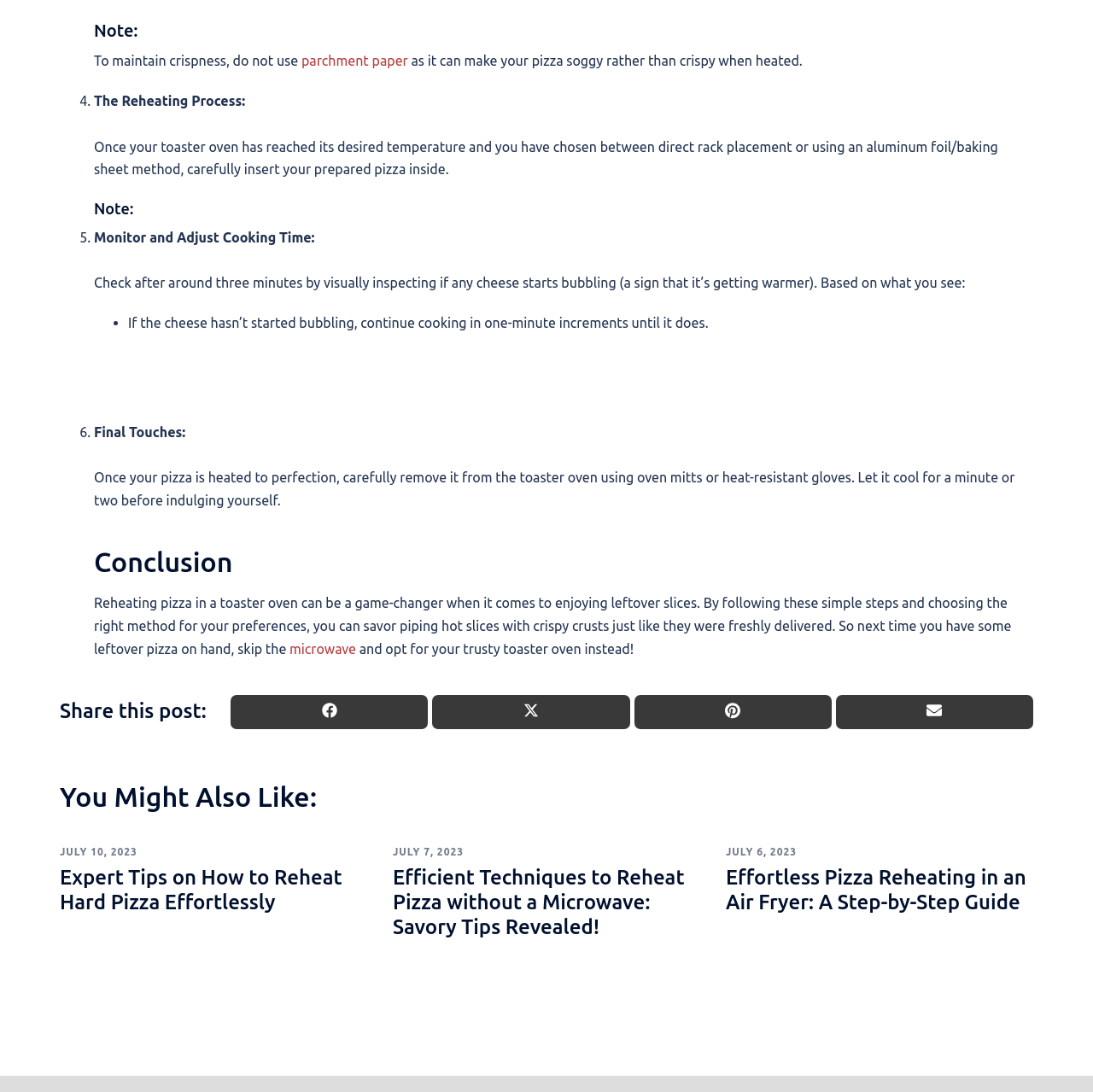Can you find the bounding box coordinates for the UI element given this description: "July 10, 2023December 31, 2023"? Provide the coordinates as four float numbers between 0 and 1: [left, top, right, bottom].

[0.055, 0.775, 0.126, 0.785]